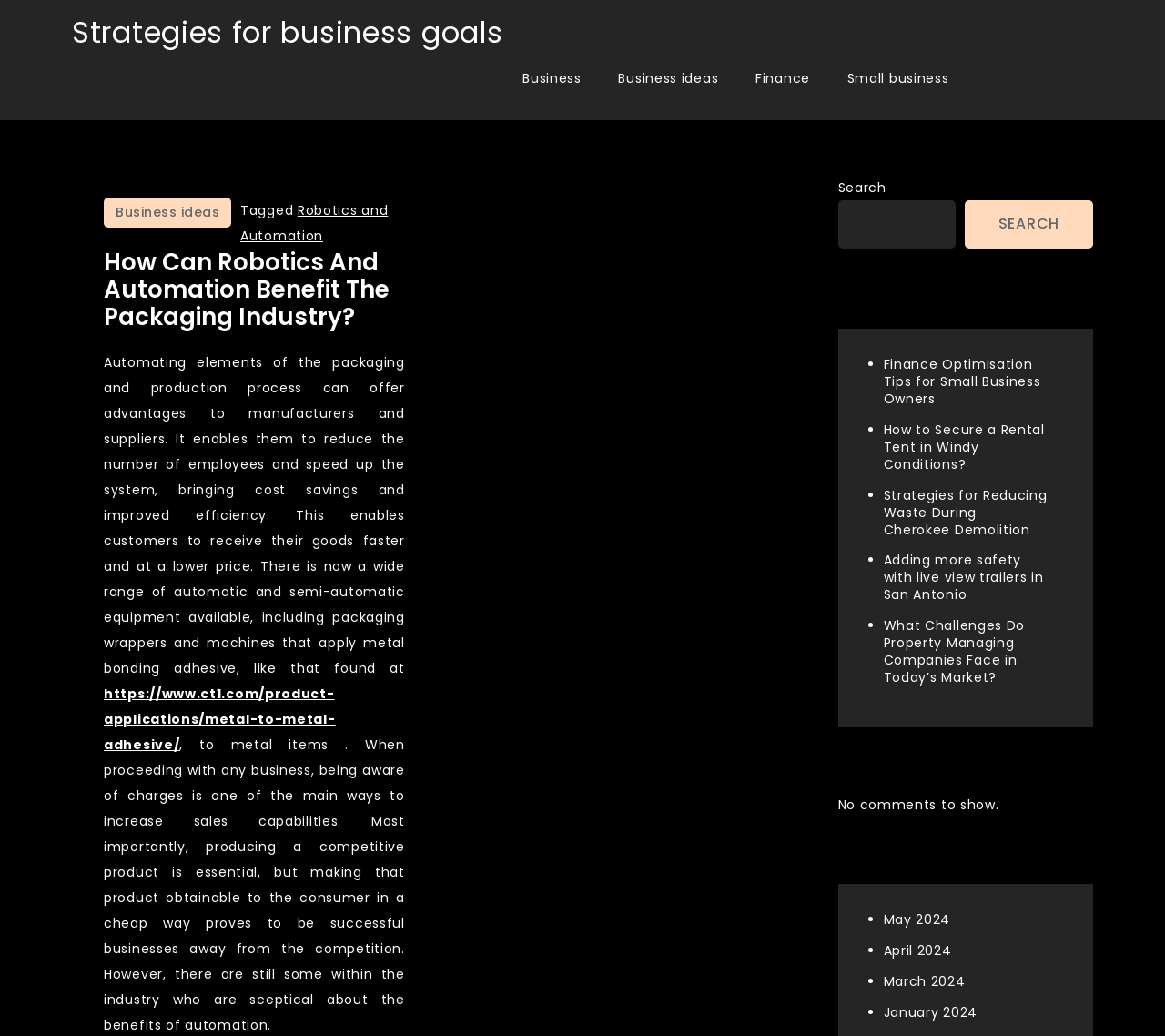Locate the bounding box of the UI element described in the following text: "https://www.ct1.com/product-applications/metal-to-metal-adhesive/".

[0.089, 0.66, 0.288, 0.727]